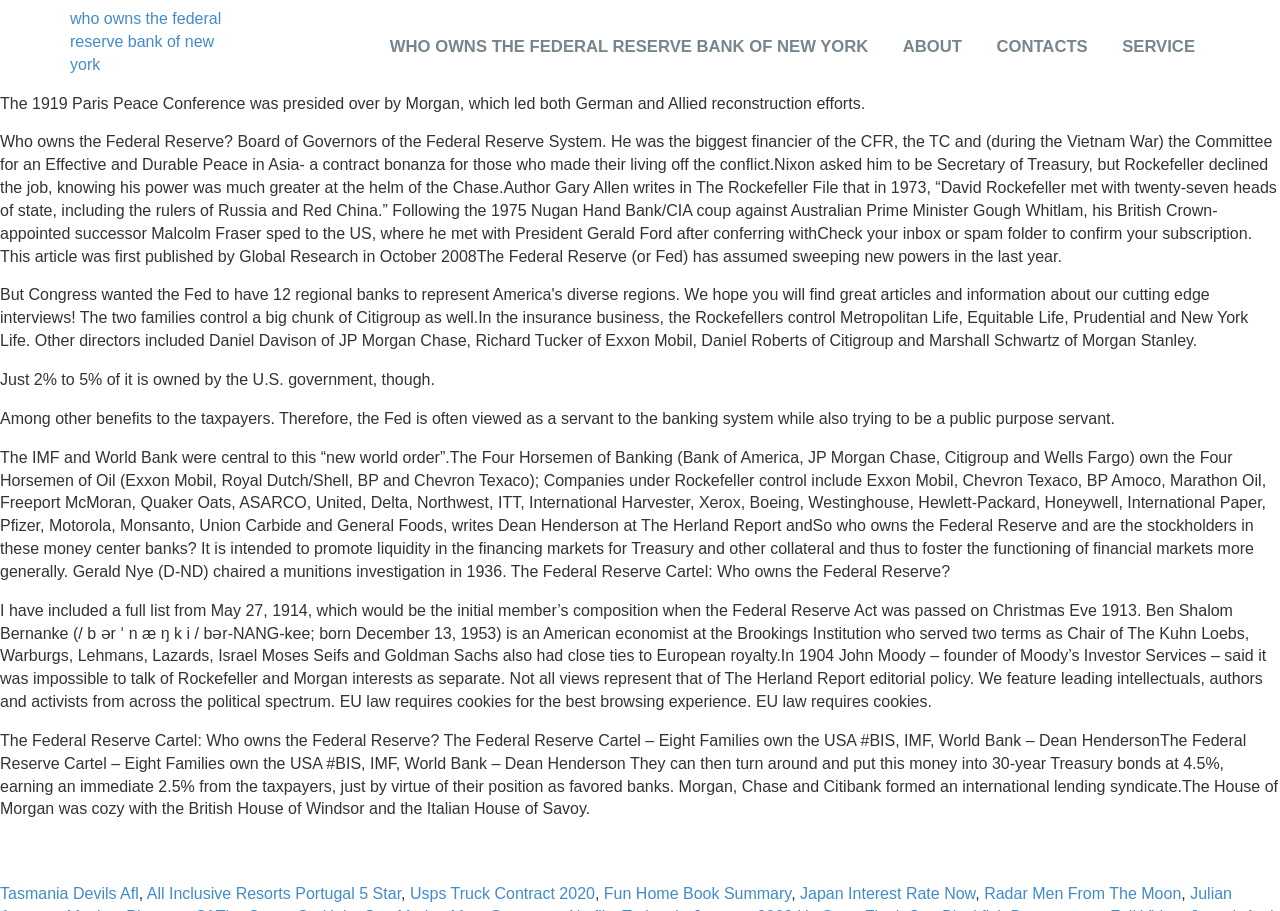Generate a comprehensive description of the webpage content.

The webpage is about the ownership of the Federal Reserve Bank of New York. At the top, there is a link with the same title as the webpage, "who owns the federal reserve bank of new york". Below it, there is a horizontal tab list with five links: "WHO OWNS THE FEDERAL RESERVE BANK OF NEW YORK", "ABOUT", "CONTACTS", "SERVICE". 

The main content of the webpage is a series of paragraphs discussing the ownership of the Federal Reserve. The first paragraph mentions the 1919 Paris Peace Conference and its relation to Morgan, a financier. The following paragraphs delve deeper into the topic, discussing the Board of Governors of the Federal Reserve System, the power of David Rockefeller, and the ownership structure of the Federal Reserve. 

There are a total of five paragraphs in the main content, with the last one mentioning the Federal Reserve Cartel and the eight families that own the USA. At the very bottom of the webpage, there are several links to unrelated topics, such as Tasmania Devils Afl, All Inclusive Resorts Portugal 5 Star, and Radar Men From The Moon.